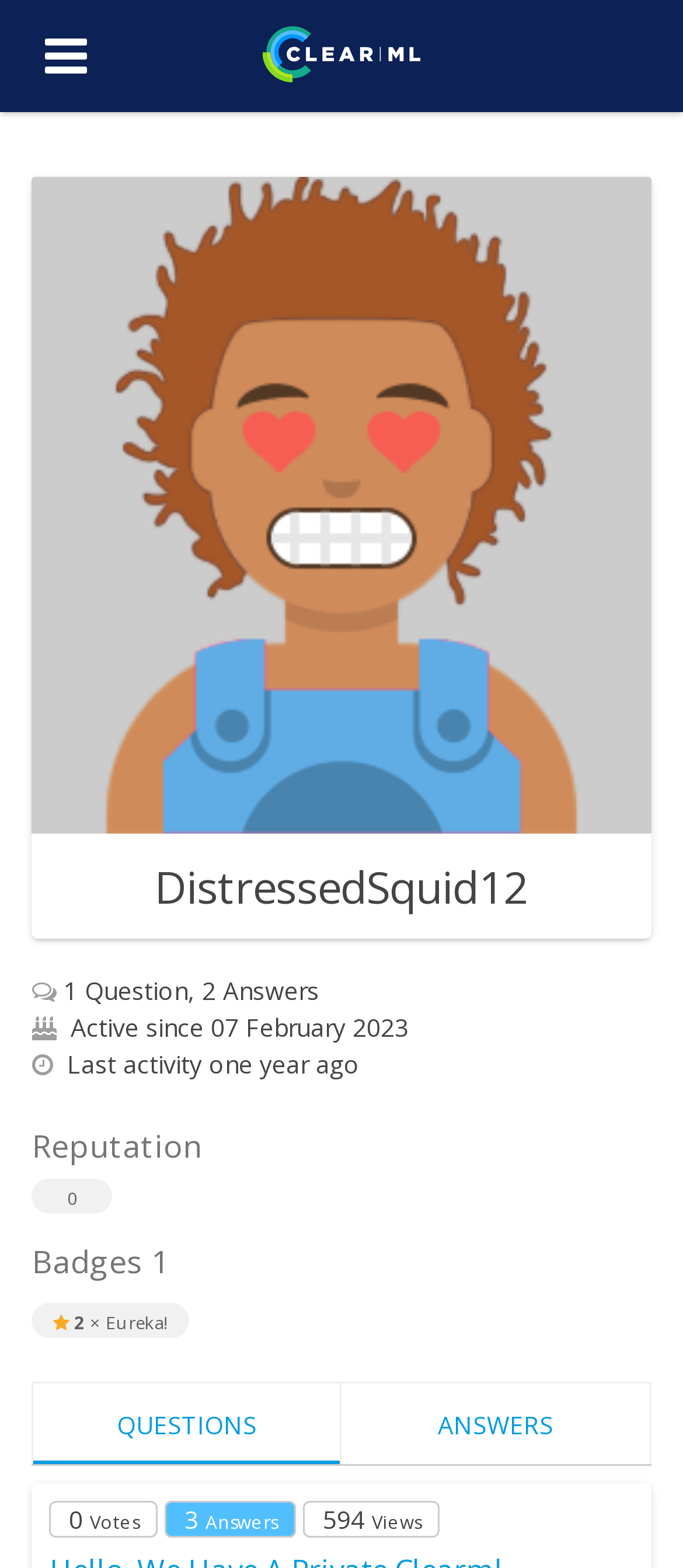How many badges does the user have?
Identify the answer in the screenshot and reply with a single word or phrase.

1